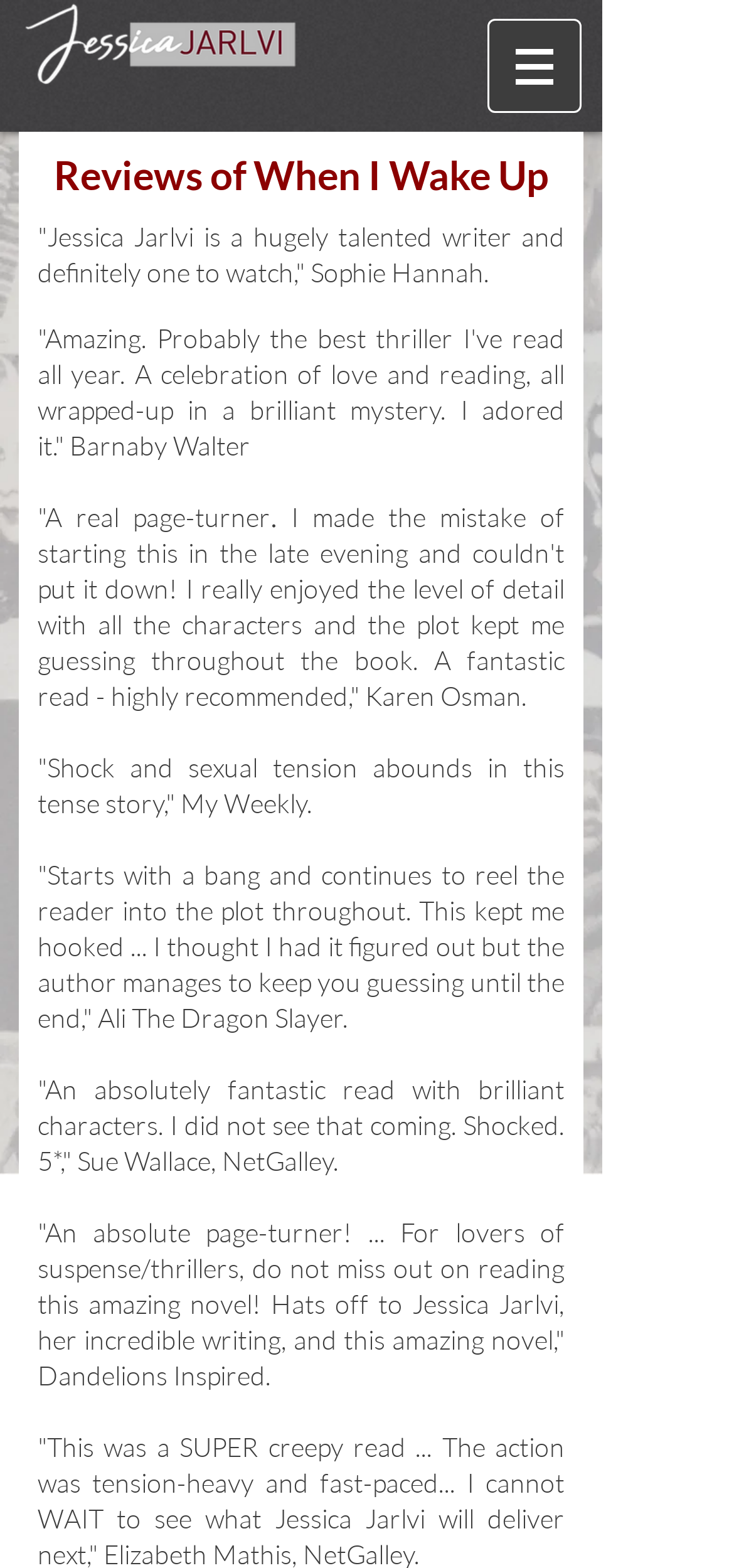Generate the text of the webpage's primary heading.

Reviews of When I Wake Up